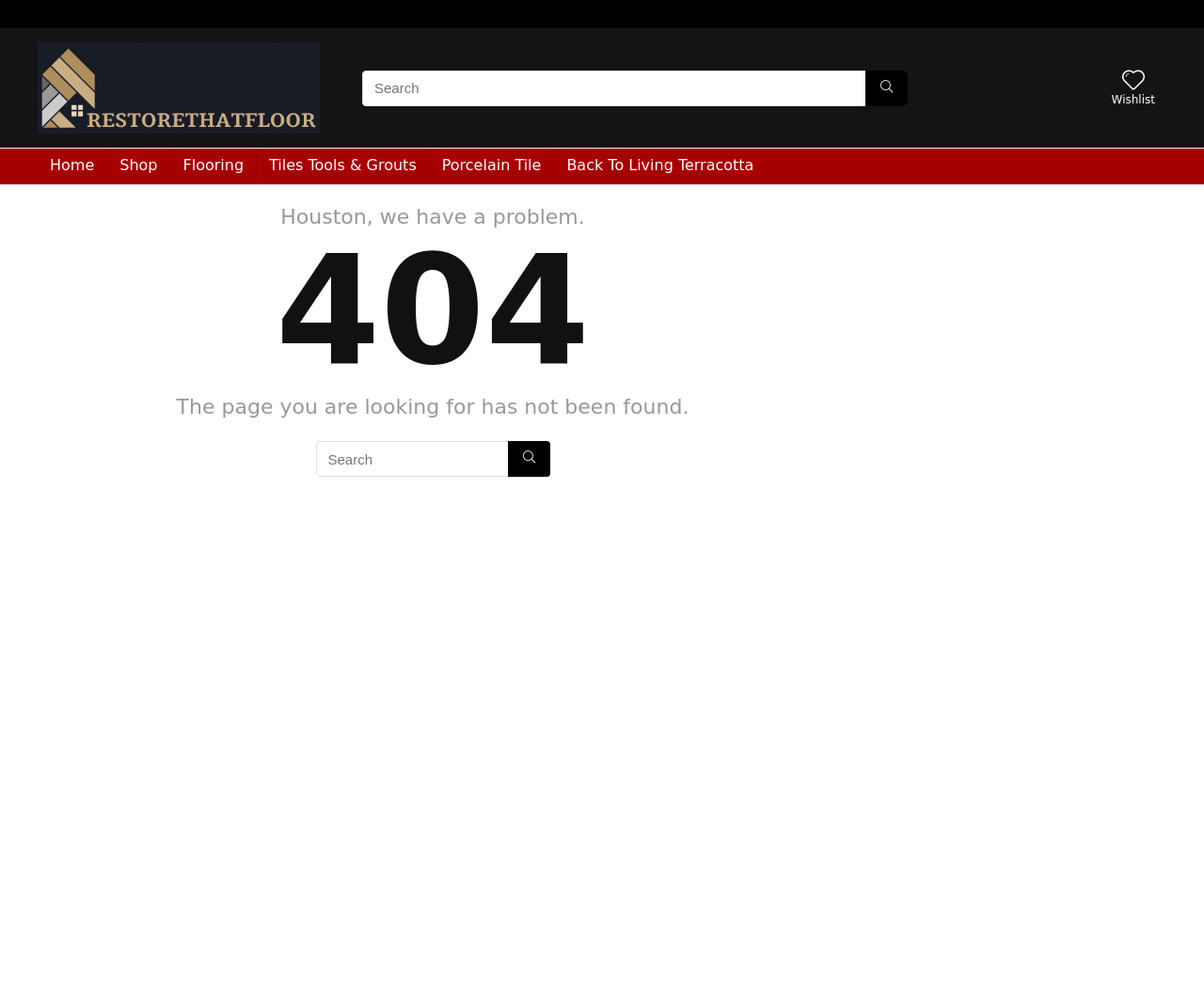Can you identify the bounding box coordinates of the clickable region needed to carry out this instruction: 'Click on Flooring'? The coordinates should be four float numbers within the range of 0 to 1, stated as [left, top, right, bottom].

[0.142, 0.15, 0.213, 0.186]